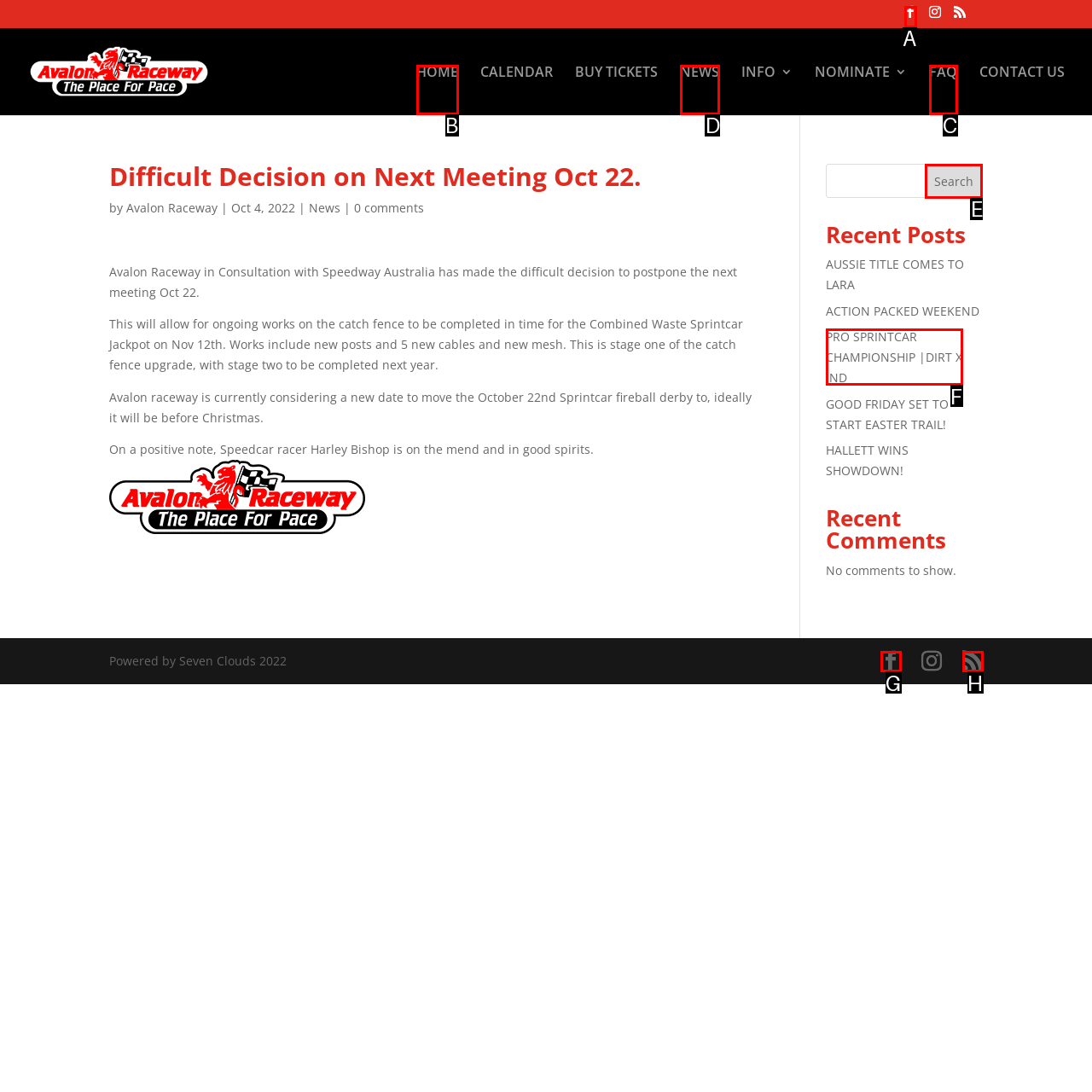Tell me which one HTML element I should click to complete the following task: Read the NEWS Answer with the option's letter from the given choices directly.

D